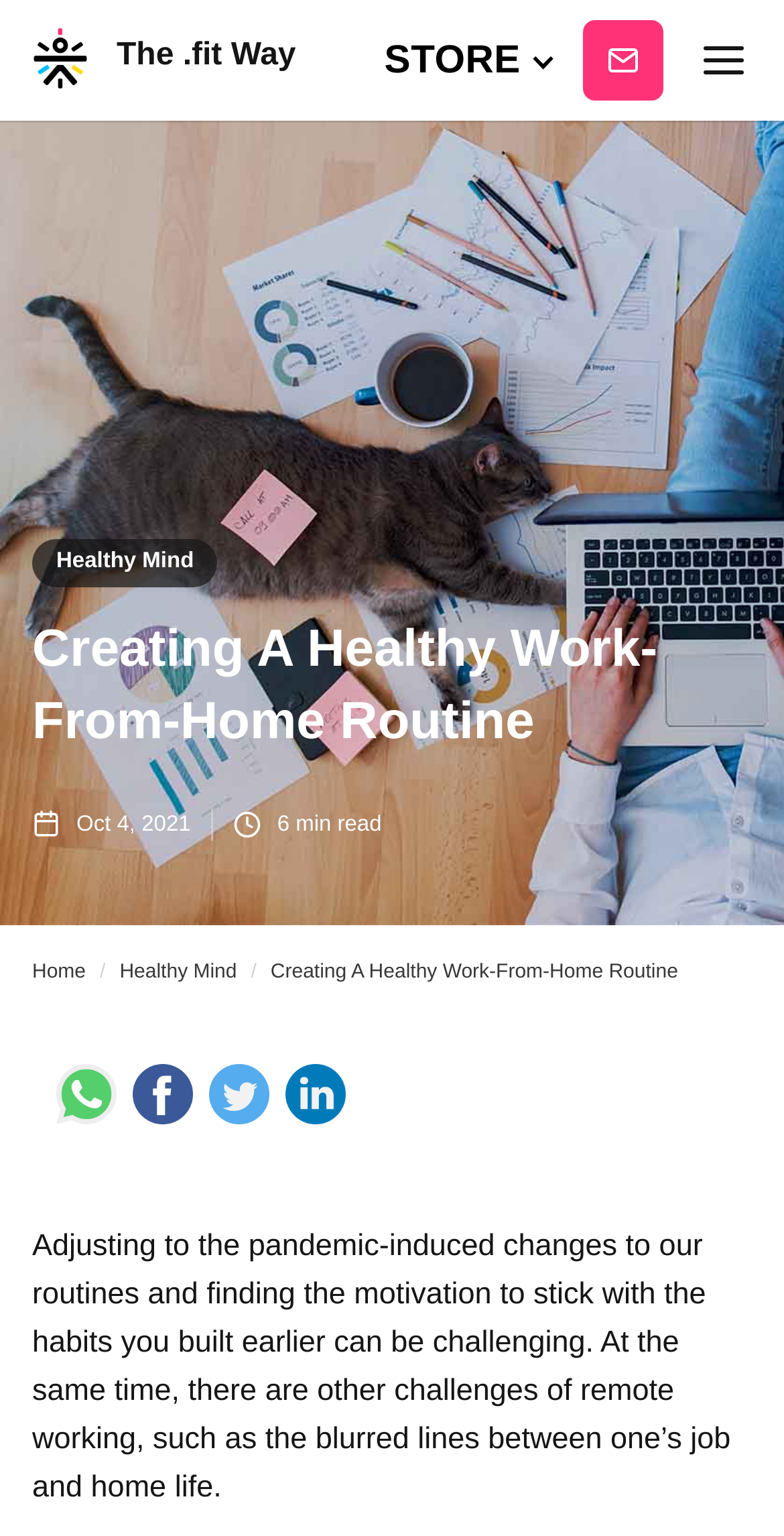Offer a meticulous description of the webpage's structure and content.

The webpage is about creating a healthy work-from-home routine, with a focus on adjusting to pandemic-induced changes. At the top left, there is a link to "home" and a static text "The.fit Way". On the top right, there are three elements: a button "STORE" with a dropdown menu, a link "Subscribe", and a button "menu" with a navigation overlay.

Below the top section, there is a main heading "Creating A Healthy Work-From-Home Routine" that spans almost the entire width of the page. Underneath the heading, there are three static texts: "Oct 4, 2021", "6", and "min read", which likely indicate the publication date and reading time of the article.

On the left side, there are three links: "Healthy Mind", "Home", and another "Healthy Mind" link, separated by a static text "/". On the right side, there is a long link "Creating A Healthy Work-From-Home Routine" that spans almost the entire width of the page.

Further down, there are four empty links, likely representing social media icons or other graphical elements. Finally, there is a block of static text that discusses the challenges of adjusting to pandemic-induced changes and the blurred lines between work and home life.